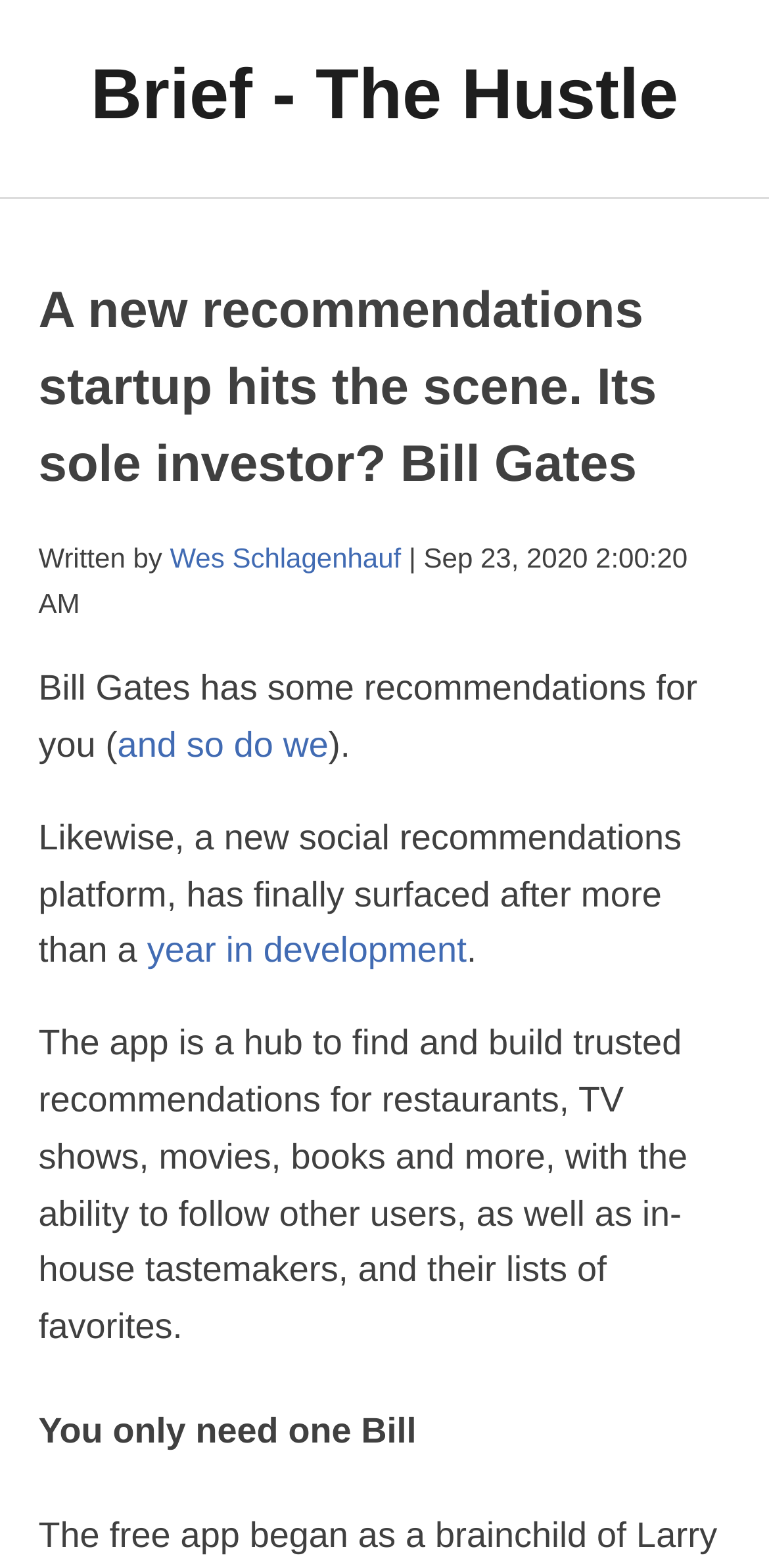Based on the element description: "Wes Schlagenhauf", identify the UI element and provide its bounding box coordinates. Use four float numbers between 0 and 1, [left, top, right, bottom].

[0.221, 0.346, 0.522, 0.366]